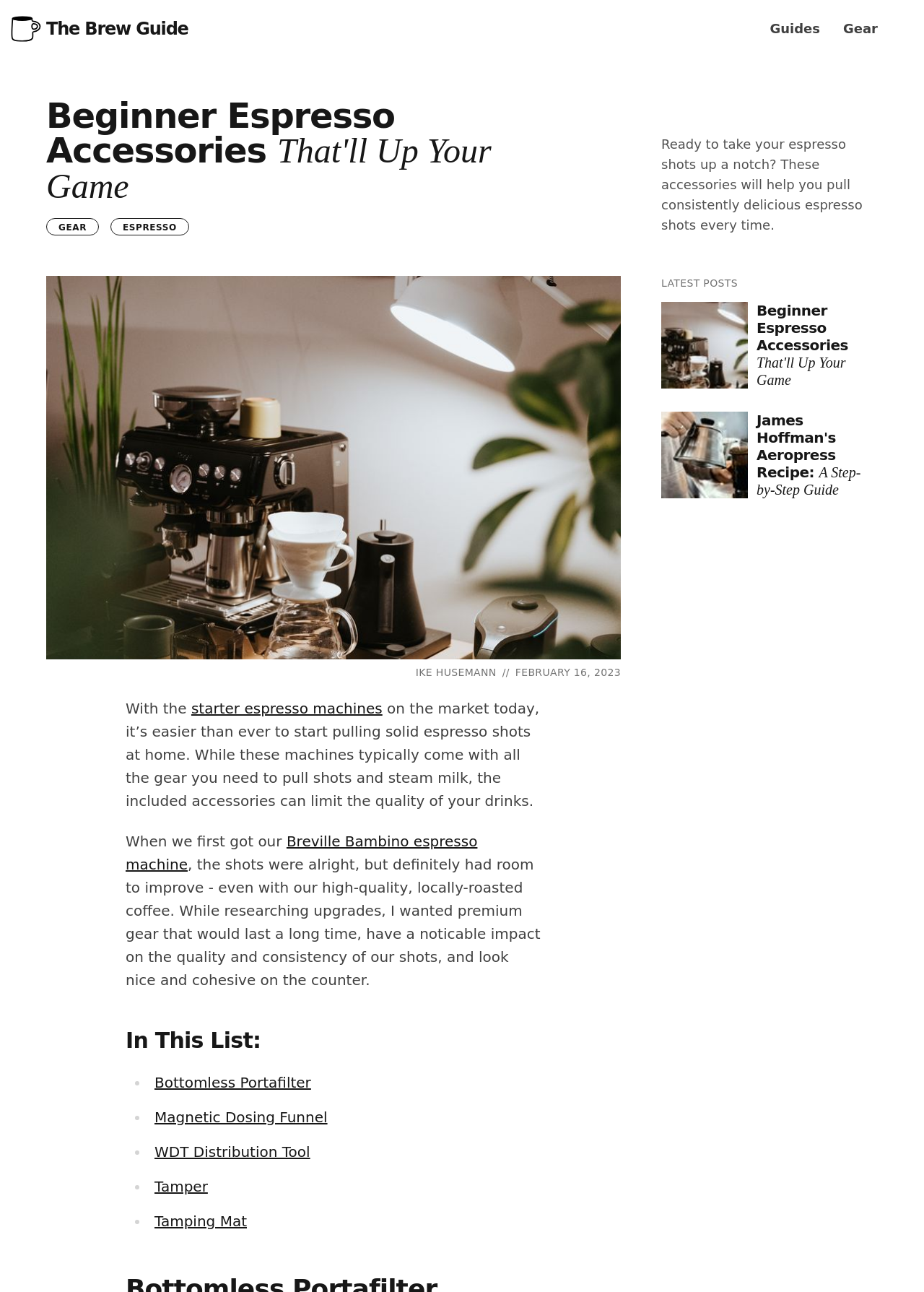Indicate the bounding box coordinates of the clickable region to achieve the following instruction: "Check out the article about 'James Hoffman's Aeropress Recipe: A Step-by-Step Guide'."

[0.716, 0.319, 0.95, 0.386]